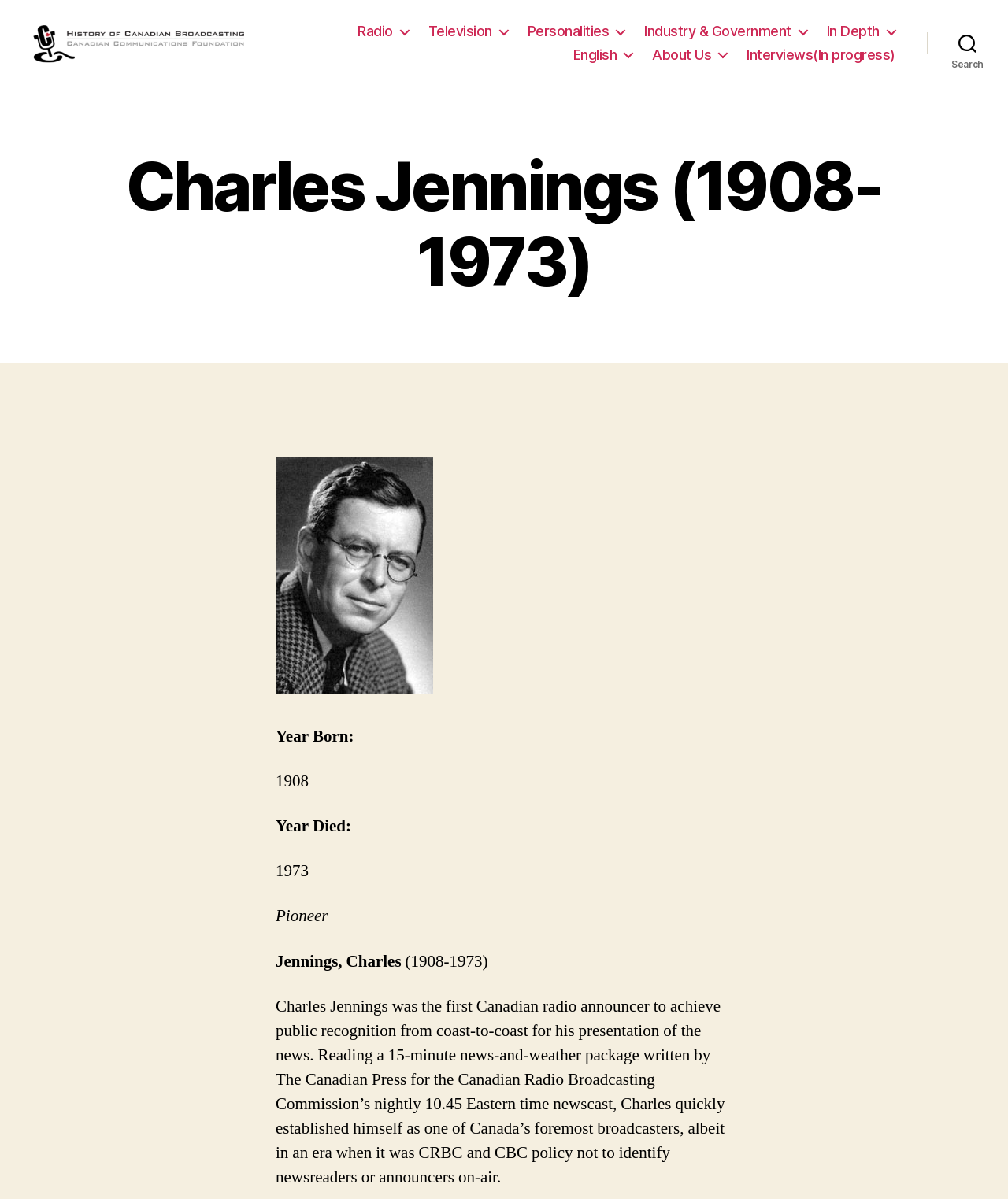Locate the bounding box coordinates of the area to click to fulfill this instruction: "Search for something". The bounding box should be presented as four float numbers between 0 and 1, in the order [left, top, right, bottom].

[0.92, 0.024, 1.0, 0.053]